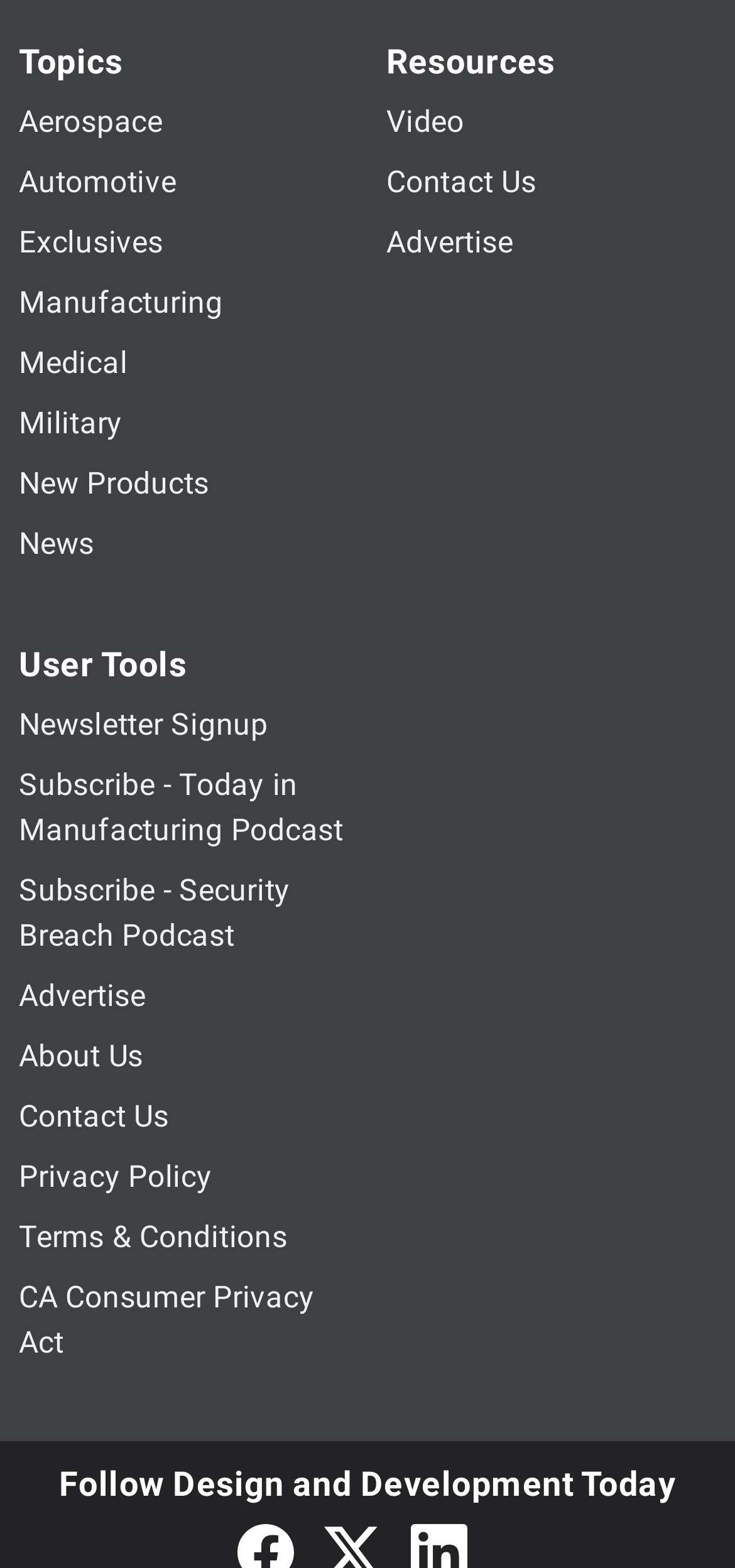How many links are under 'User Tools'?
Refer to the image and give a detailed answer to the question.

There are 4 links under 'User Tools' which is a static text element located at the middle left of the webpage with a bounding box coordinate of [0.026, 0.41, 0.254, 0.436]. The links are 'Newsletter Signup', 'Subscribe - Today in Manufacturing Podcast', 'Subscribe - Security Breach Podcast', and 'Advertise'.